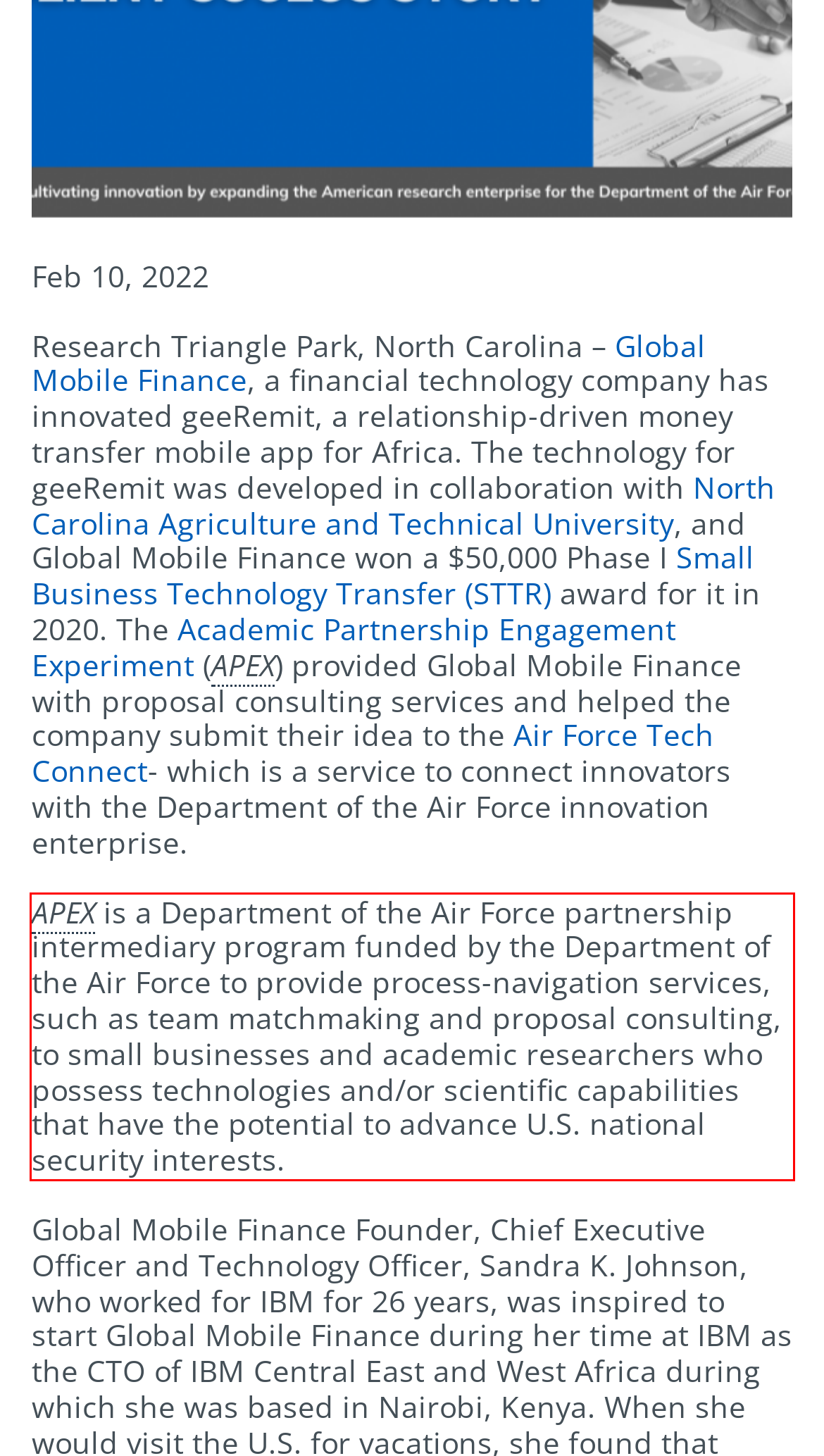Identify the red bounding box in the webpage screenshot and perform OCR to generate the text content enclosed.

APEX is a Department of the Air Force partnership intermediary program funded by the Department of the Air Force to provide process-navigation services, such as team matchmaking and proposal consulting, to small businesses and academic researchers who possess technologies and/or scientific capabilities that have the potential to advance U.S. national security interests.